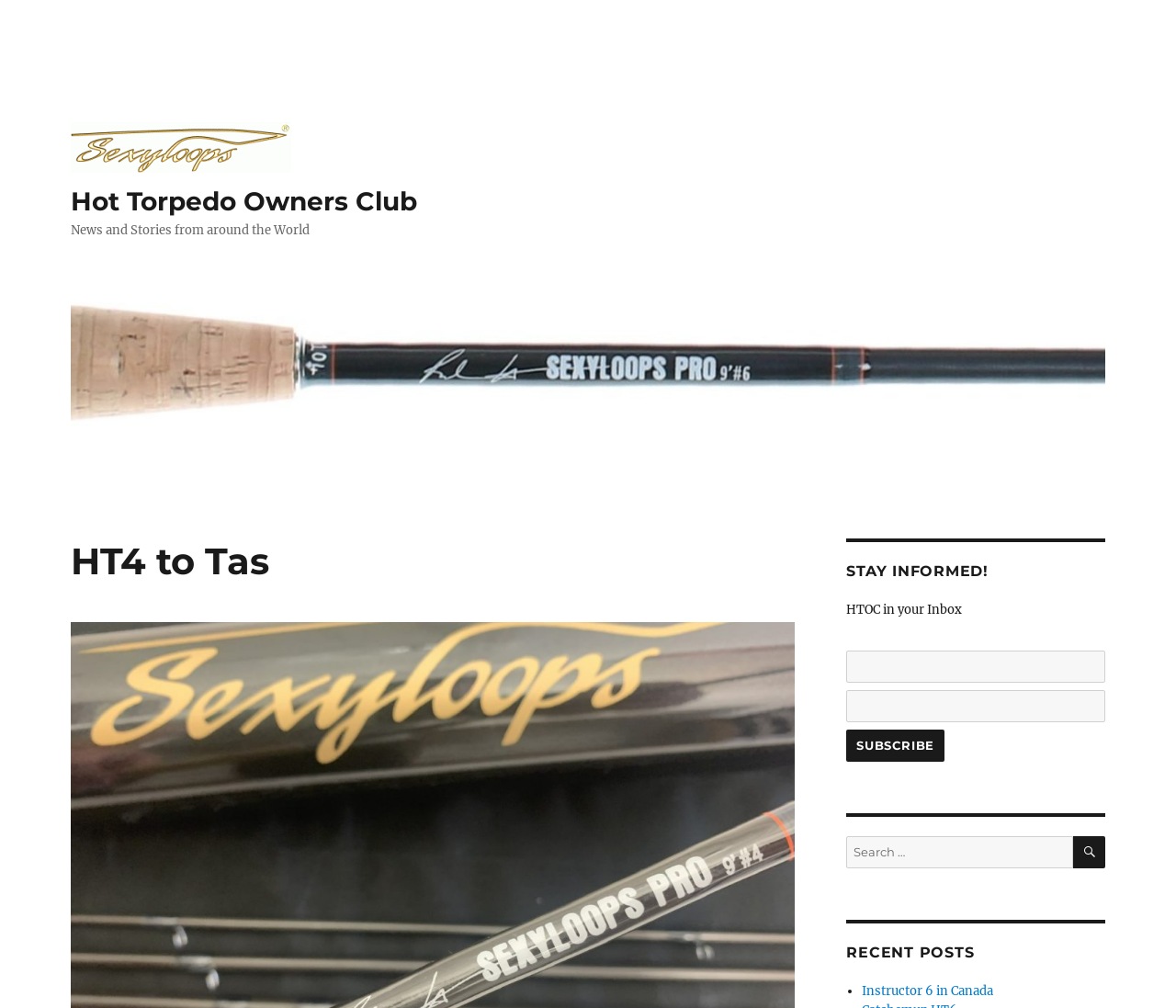Extract the bounding box coordinates for the HTML element that matches this description: "name="esfpx_email"". The coordinates should be four float numbers between 0 and 1, i.e., [left, top, right, bottom].

[0.72, 0.685, 0.94, 0.717]